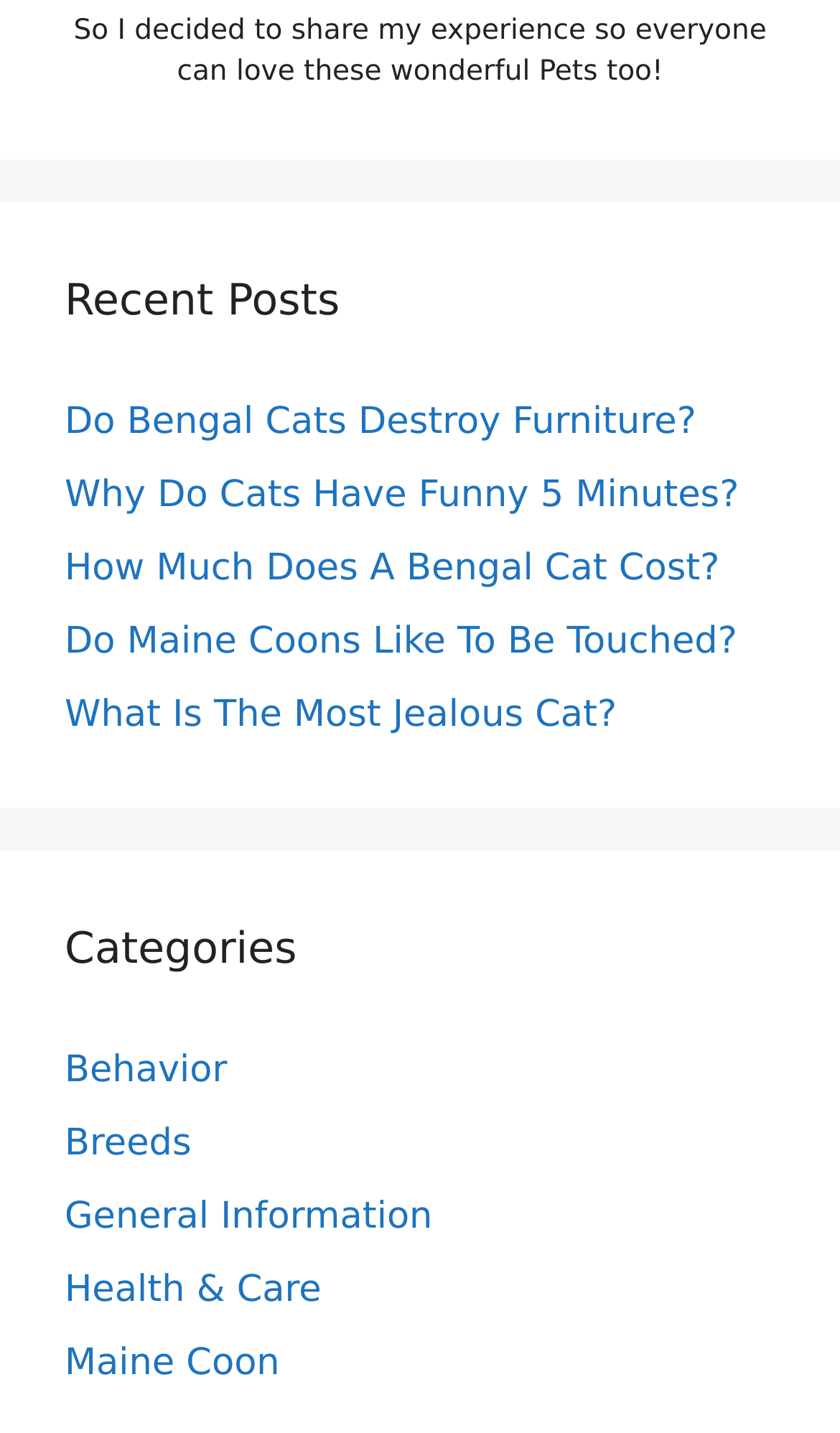Given the description General Information, predict the bounding box coordinates of the UI element. Ensure the coordinates are in the format (top-left x, top-left y, bottom-right x, bottom-right y) and all values are between 0 and 1.

[0.077, 0.835, 0.515, 0.865]